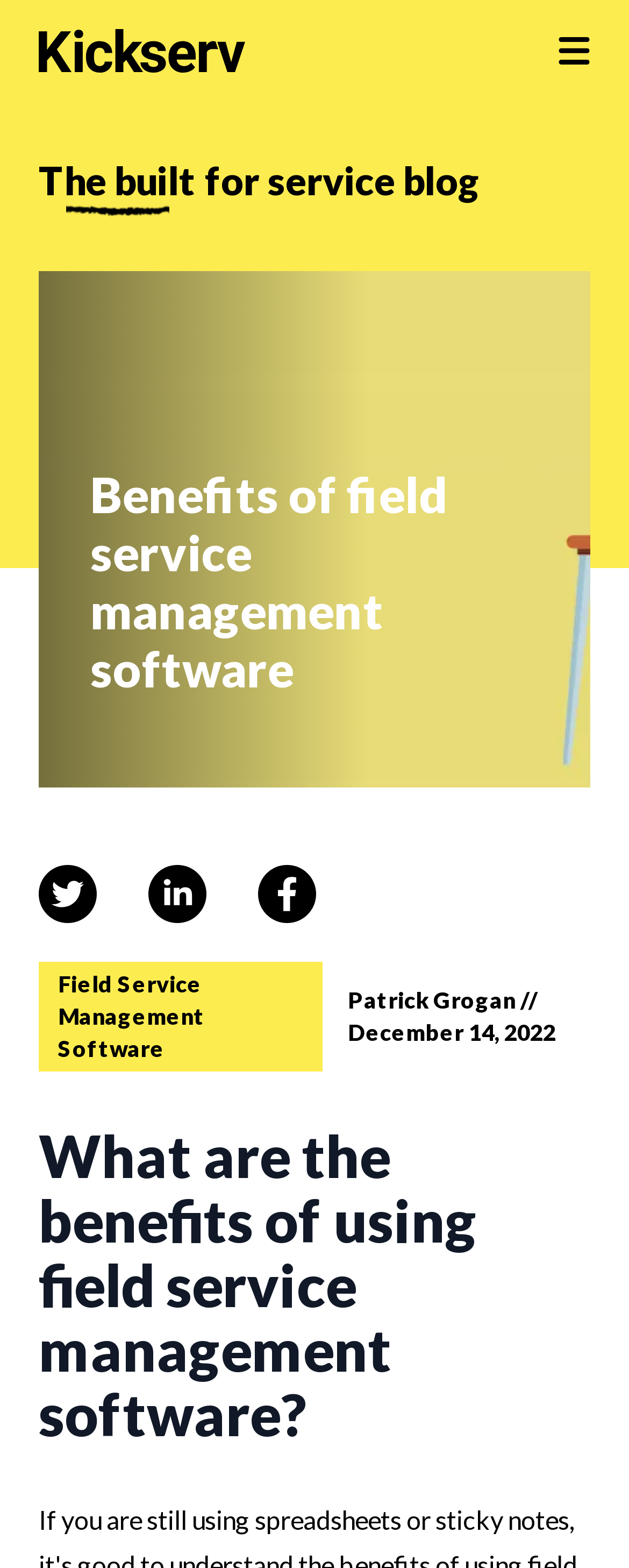Kindly respond to the following question with a single word or a brief phrase: 
When was the blog post published?

December 14, 2022